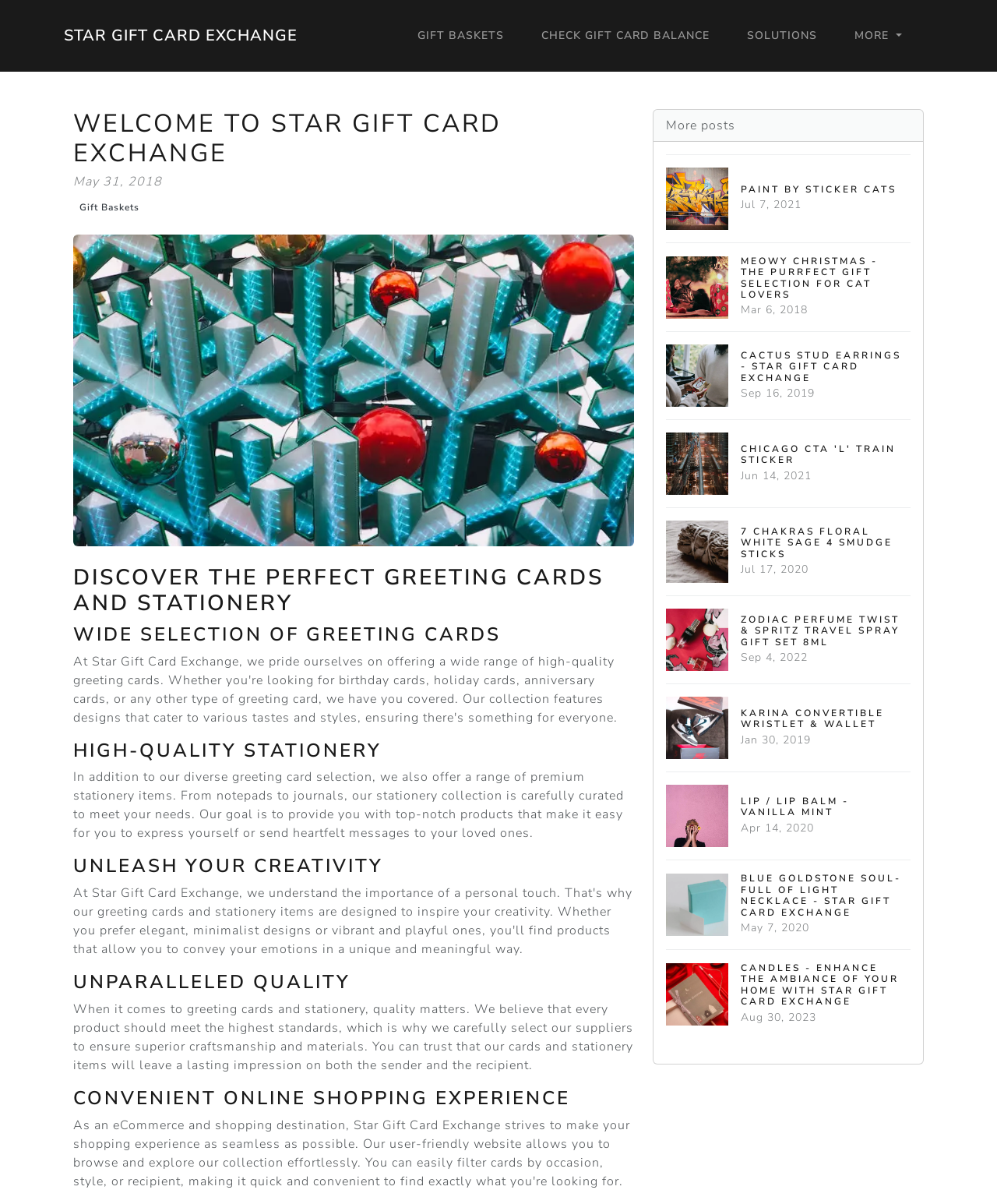What is the tone of the website's content?
Please answer using one word or phrase, based on the screenshot.

Professional and informative